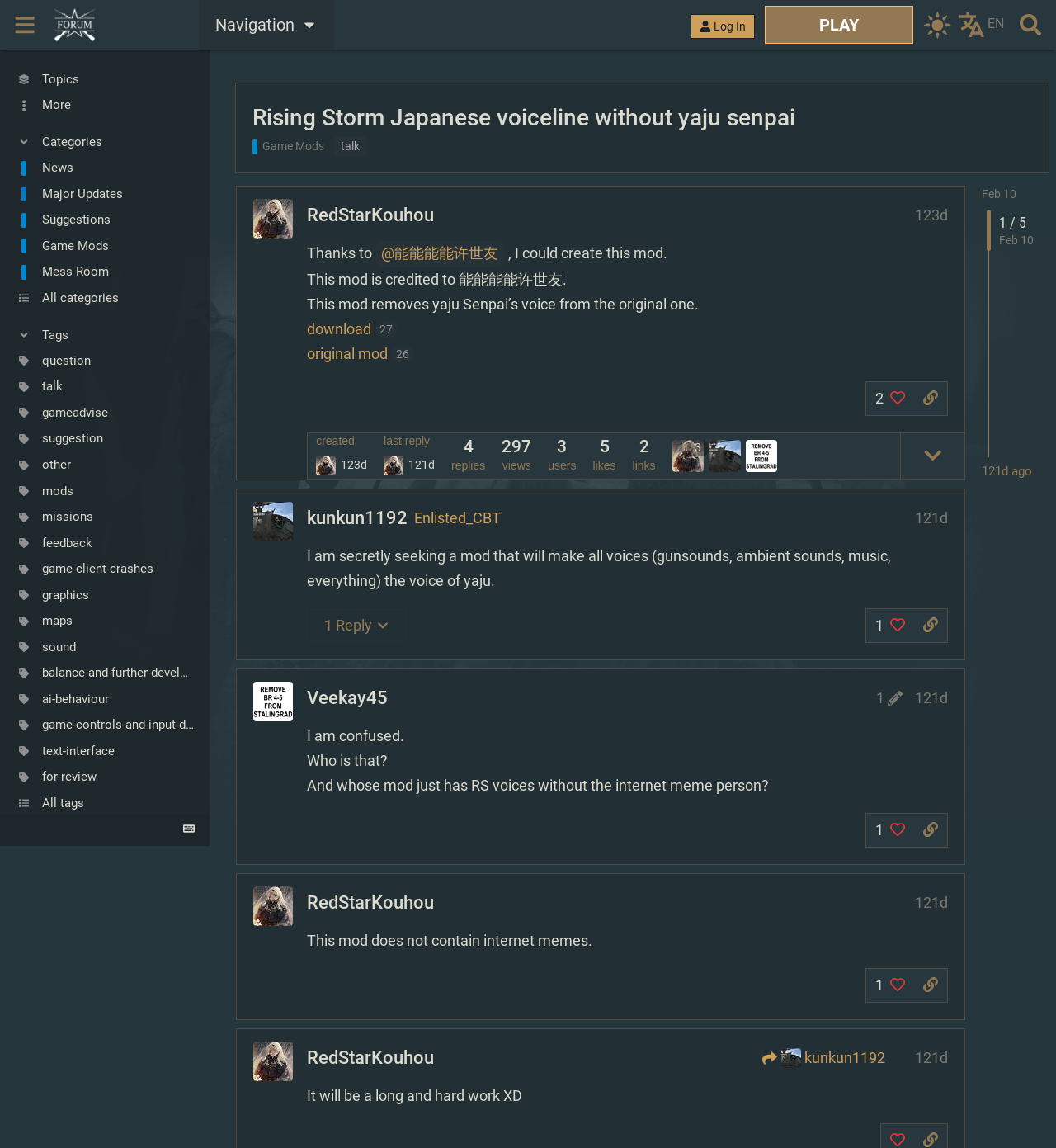Can you pinpoint the bounding box coordinates for the clickable element required for this instruction: "View the 'Game Mods' category"? The coordinates should be four float numbers between 0 and 1, i.e., [left, top, right, bottom].

[0.0, 0.203, 0.199, 0.226]